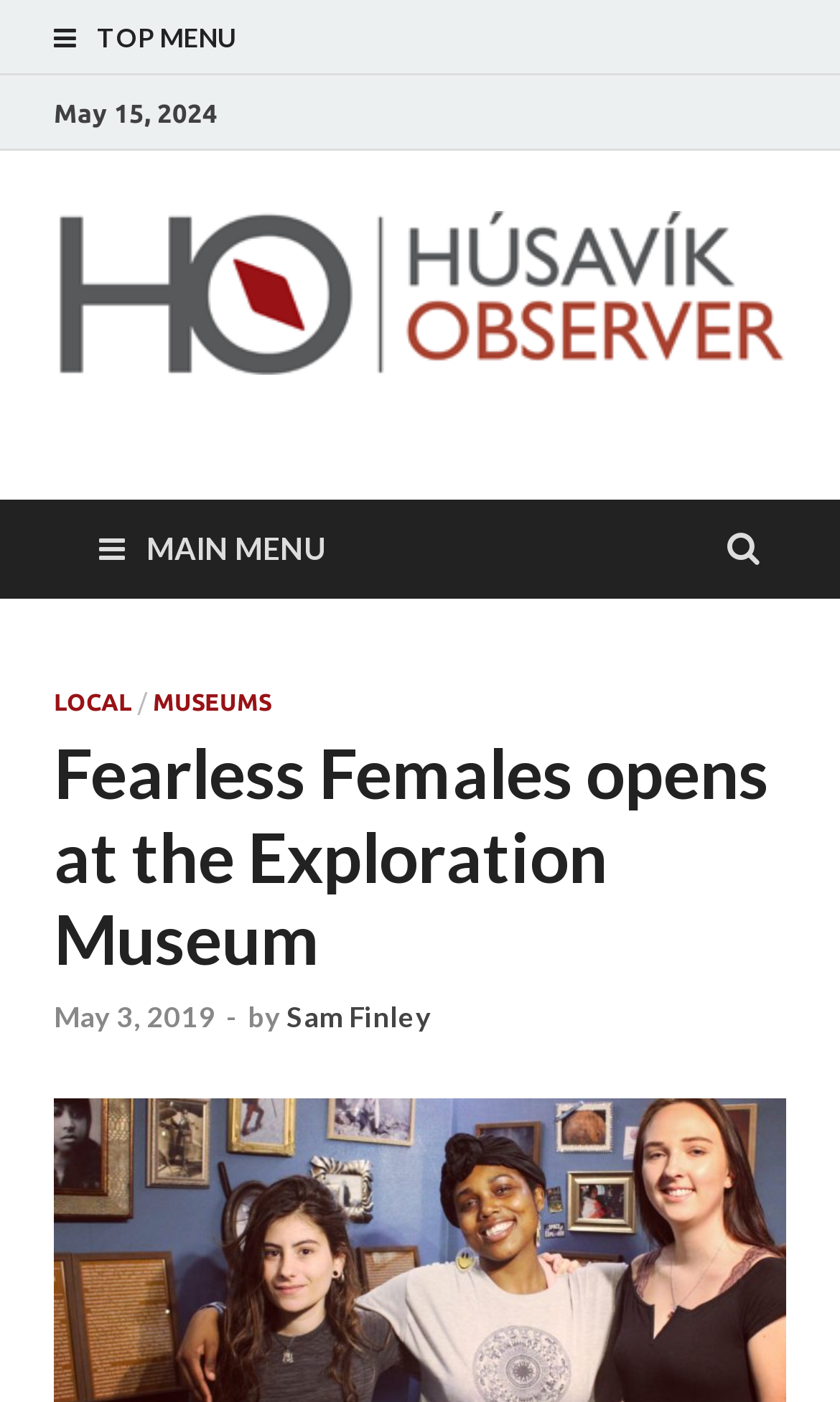Provide a one-word or short-phrase response to the question:
What is the title of the exhibition?

Fearless Females